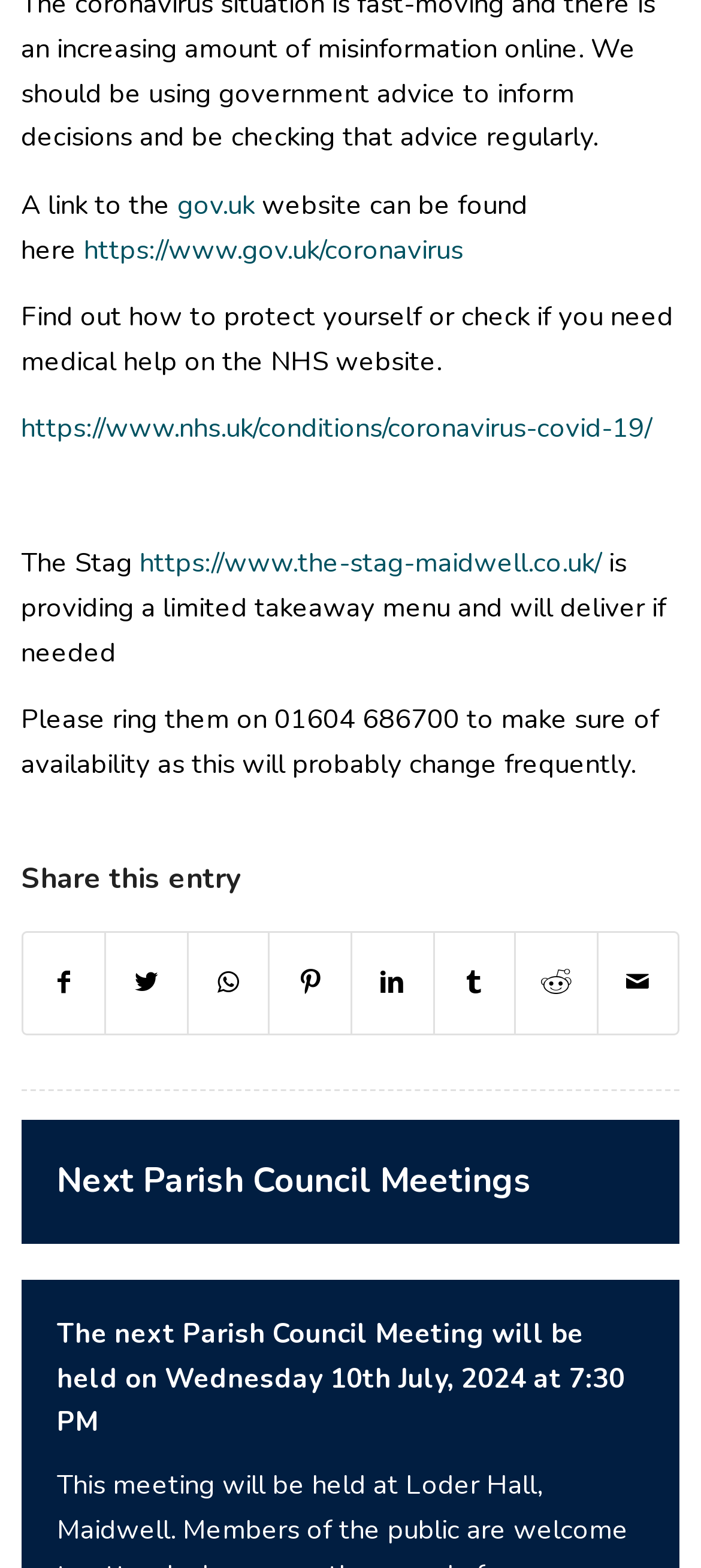Use the details in the image to answer the question thoroughly: 
What is the time of the next Parish Council Meeting?

The answer can be found in the section 'Next Parish Council Meetings', where it says 'The next Parish Council Meeting will be held on Wednesday 10th July, 2024 at 7:30 PM'.